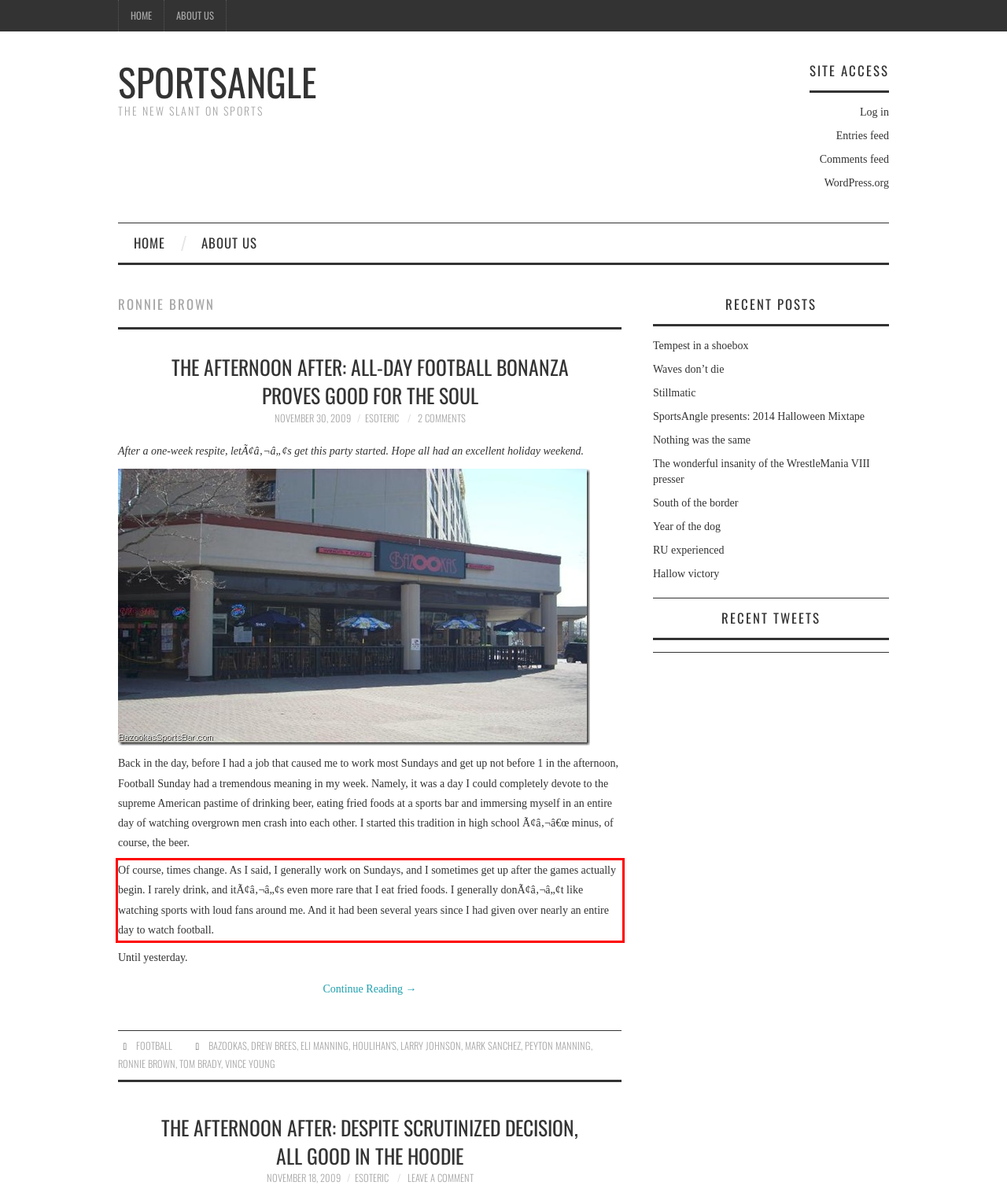You have a screenshot of a webpage where a UI element is enclosed in a red rectangle. Perform OCR to capture the text inside this red rectangle.

Of course, times change. As I said, I generally work on Sundays, and I sometimes get up after the games actually begin. I rarely drink, and itÃ¢â‚¬â„¢s even more rare that I eat fried foods. I generally donÃ¢â‚¬â„¢t like watching sports with loud fans around me. And it had been several years since I had given over nearly an entire day to watch football.